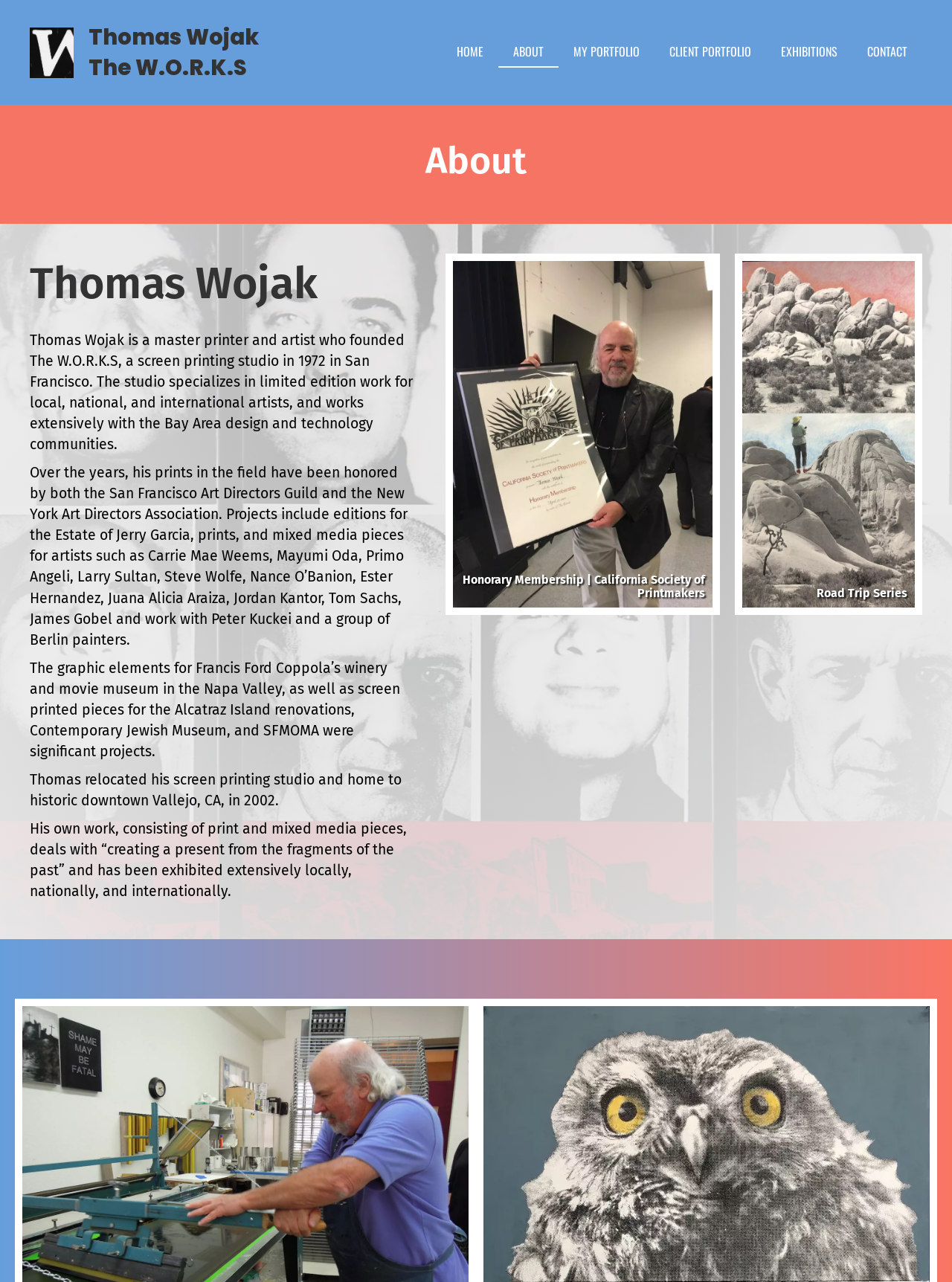Please indicate the bounding box coordinates for the clickable area to complete the following task: "Click the HOME link". The coordinates should be specified as four float numbers between 0 and 1, i.e., [left, top, right, bottom].

[0.464, 0.029, 0.523, 0.052]